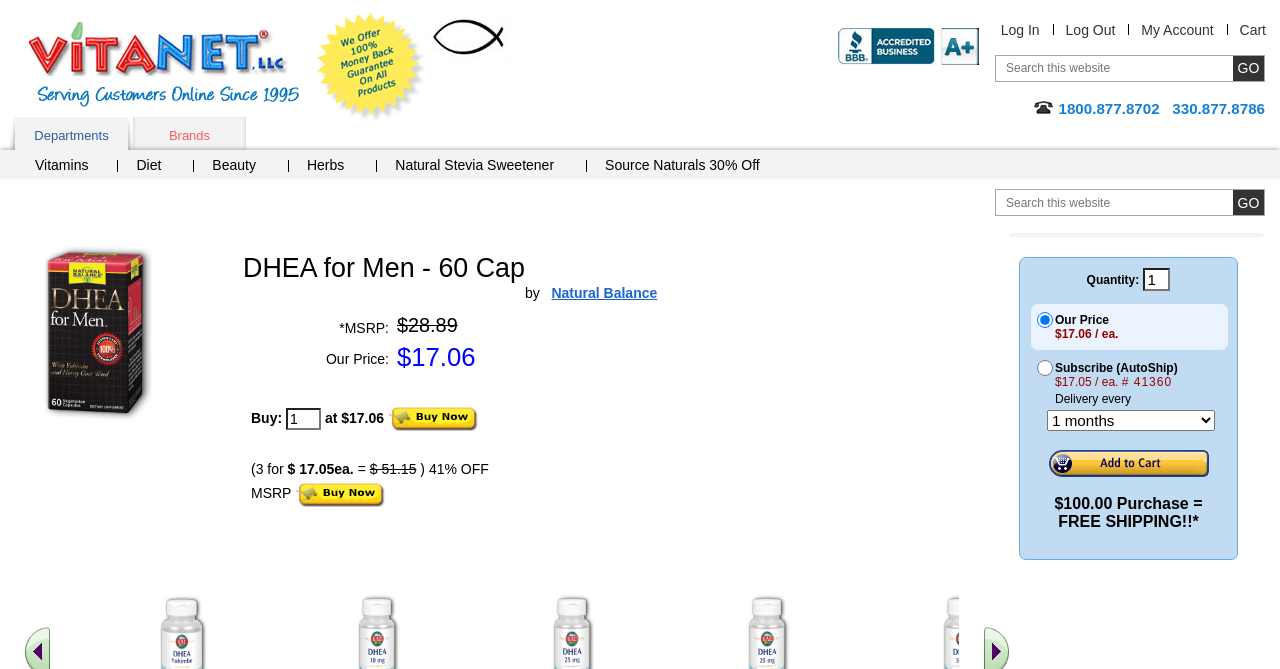Identify and provide the bounding box coordinates of the UI element described: "Natural Stevia Sweetener". The coordinates should be formatted as [left, top, right, bottom], with each number being a float between 0 and 1.

[0.294, 0.232, 0.459, 0.268]